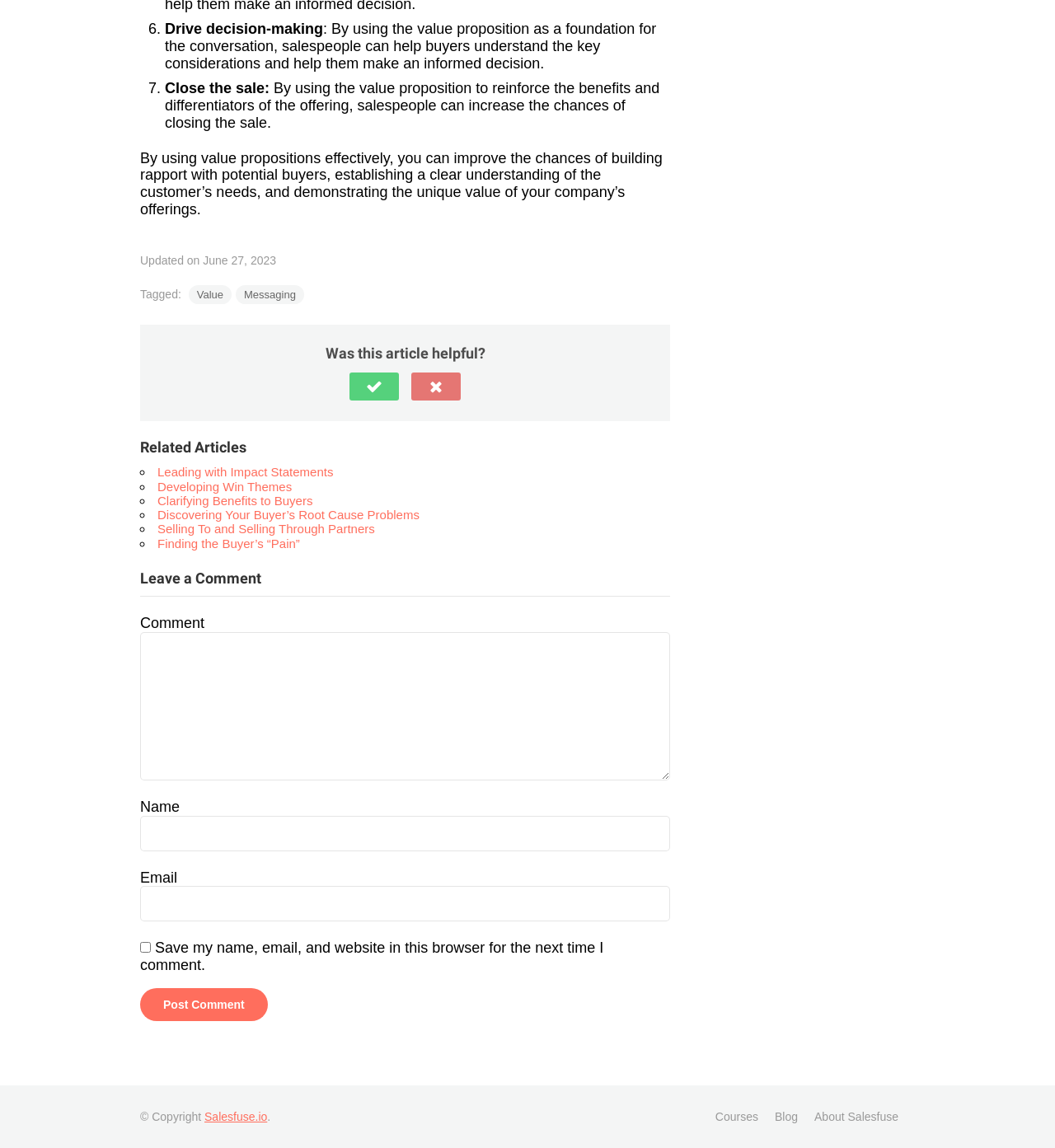Identify the bounding box coordinates of the element that should be clicked to fulfill this task: "Click on the 'Courses' link". The coordinates should be provided as four float numbers between 0 and 1, i.e., [left, top, right, bottom].

[0.678, 0.967, 0.719, 0.979]